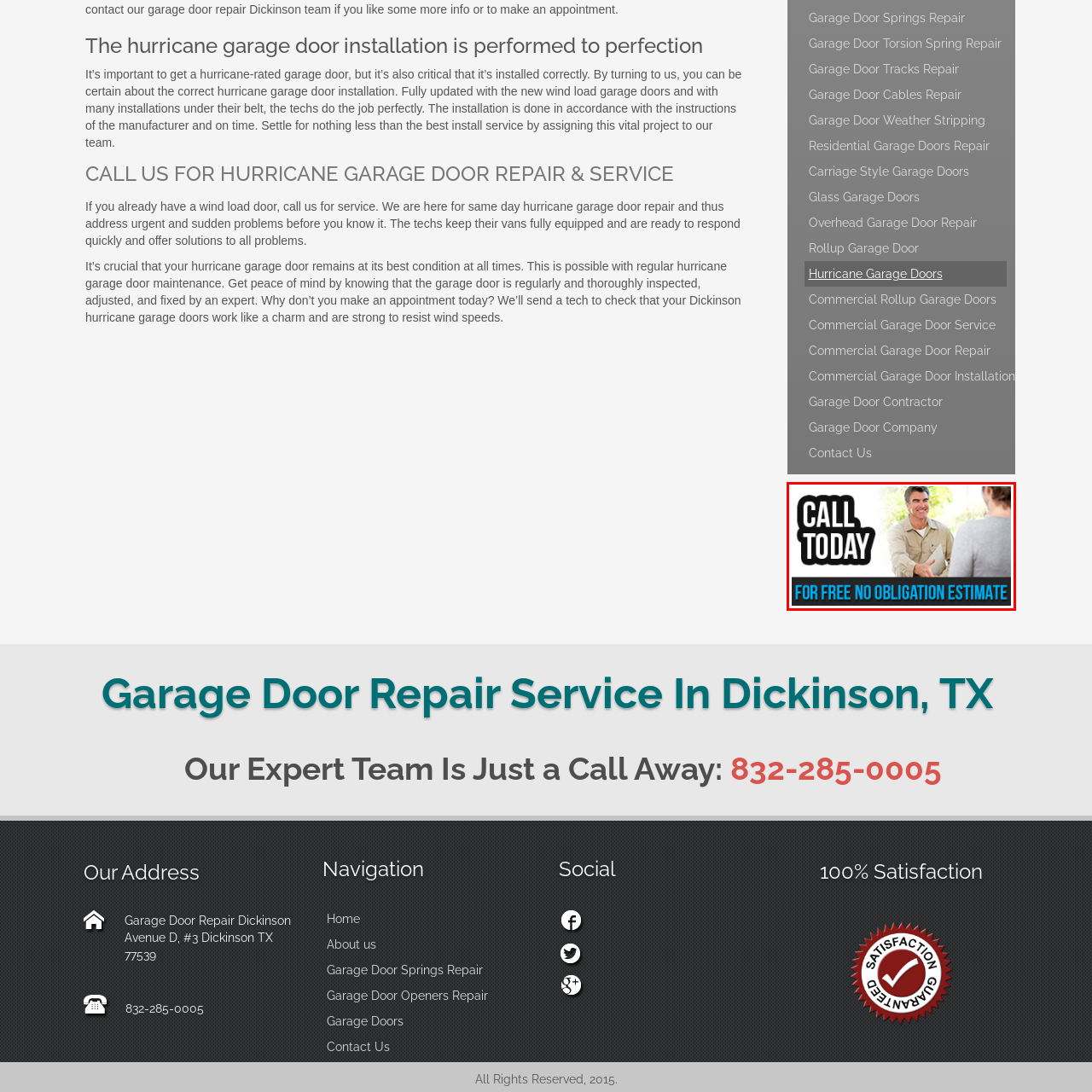Generate a detailed description of the content found inside the red-outlined section of the image.

The image features a friendly technician greeting a customer, emphasizing a welcoming atmosphere for potential clients. The bold, prominent call to action reads "CALL TODAY," encouraging immediate contact for services. Below, it offers a reassuring message about getting a "FREE NO OBLIGATION ESTIMATE," highlighting the company's commitment to transparency and customer satisfaction. This image seeks to portray professionalism and approachability, suggesting that expert help is just a phone call away for those in need of services related to hurricane garage door installation and repair.